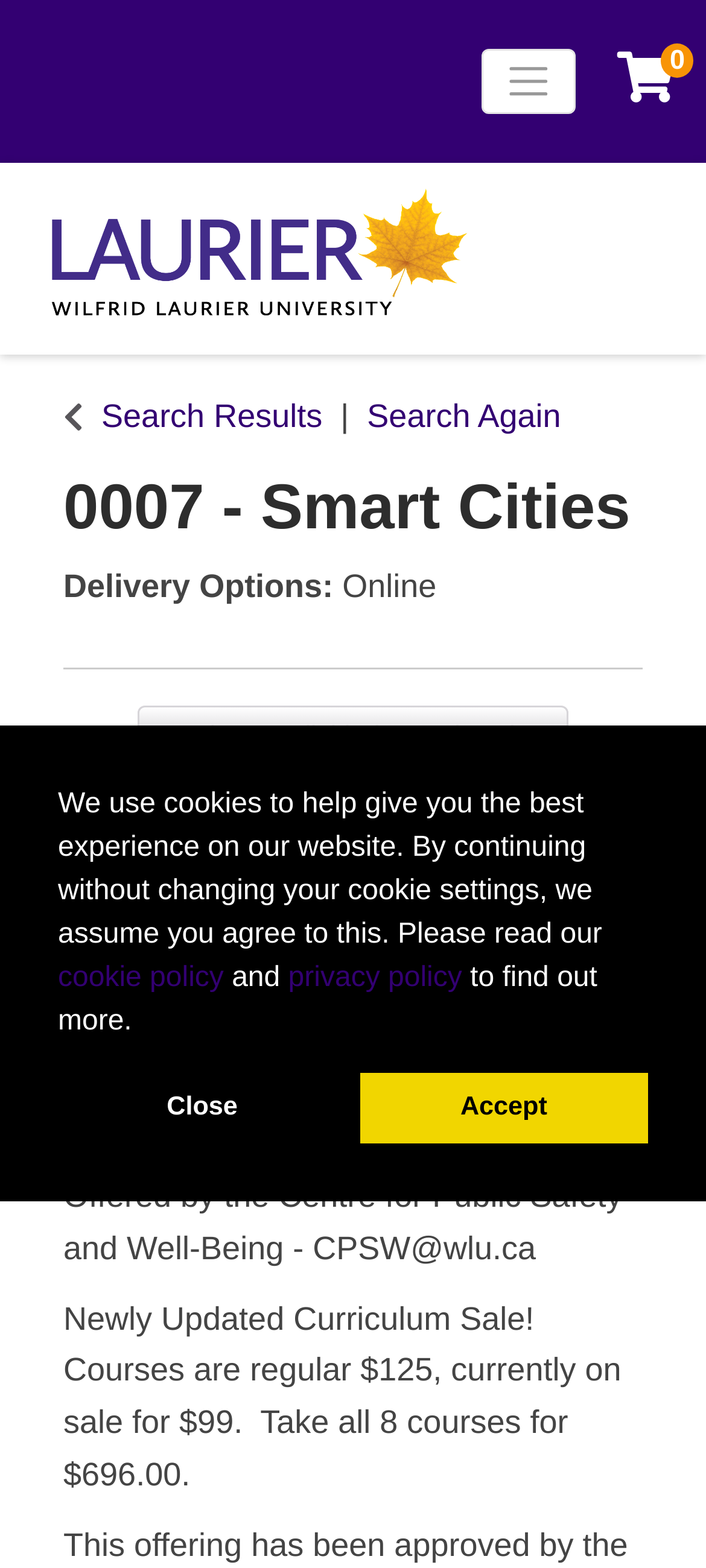Could you highlight the region that needs to be clicked to execute the instruction: "Search Again"?

[0.507, 0.248, 0.807, 0.282]